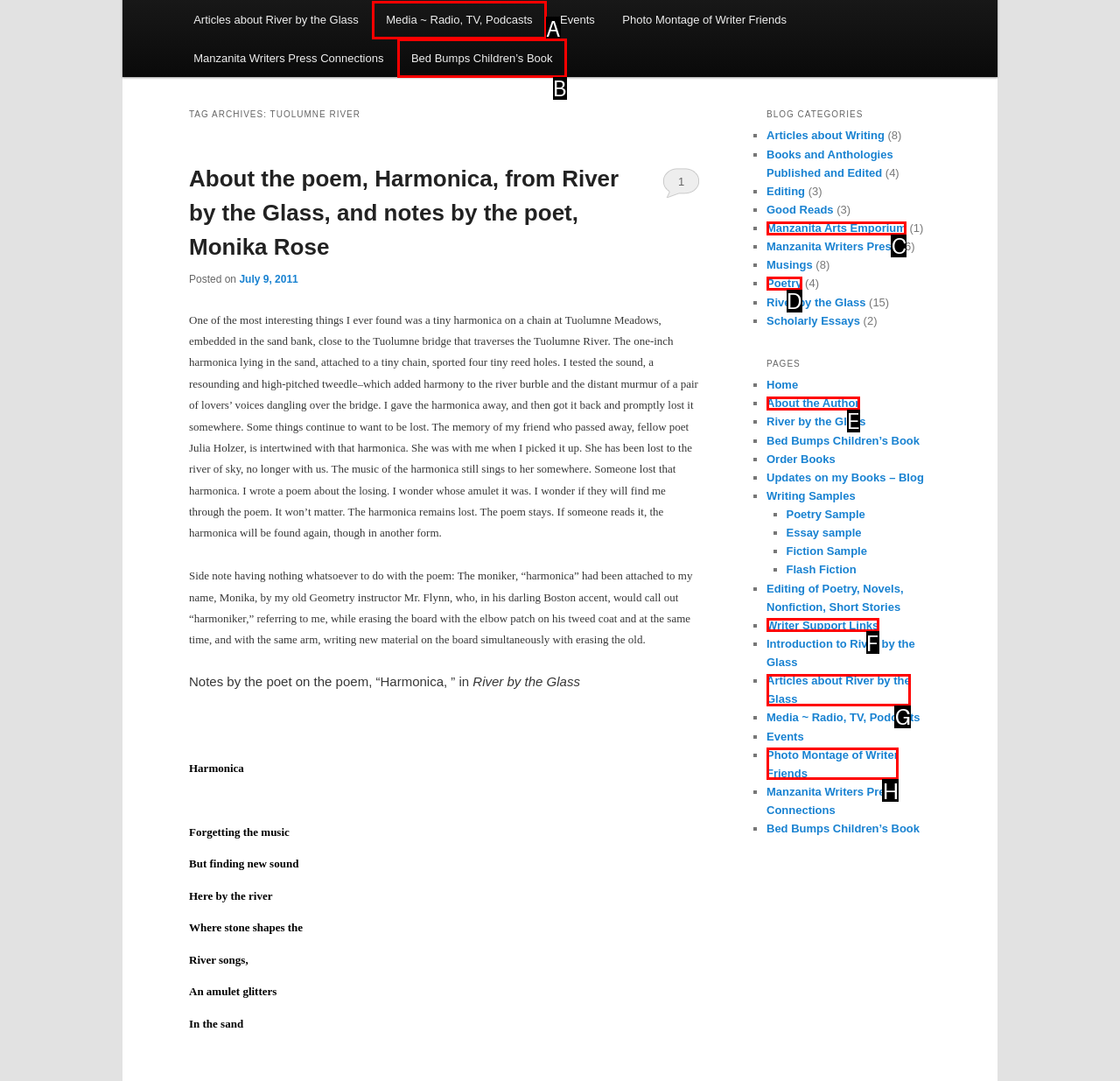Point out the HTML element that matches the following description: Manzanita Arts Emporium
Answer with the letter from the provided choices.

C